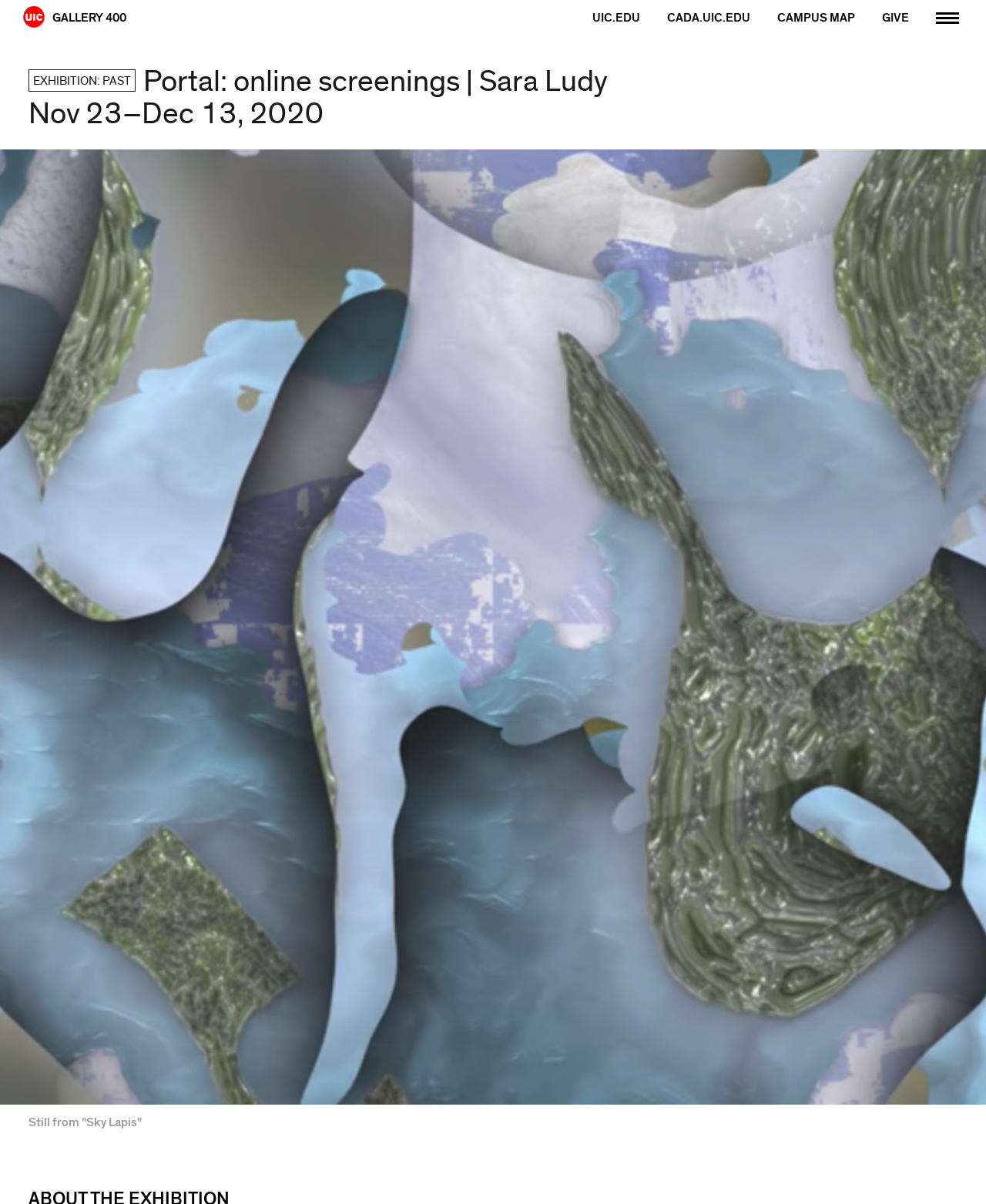Highlight the bounding box of the UI element that corresponds to this description: "menu".

[0.949, 0.0, 0.973, 0.027]